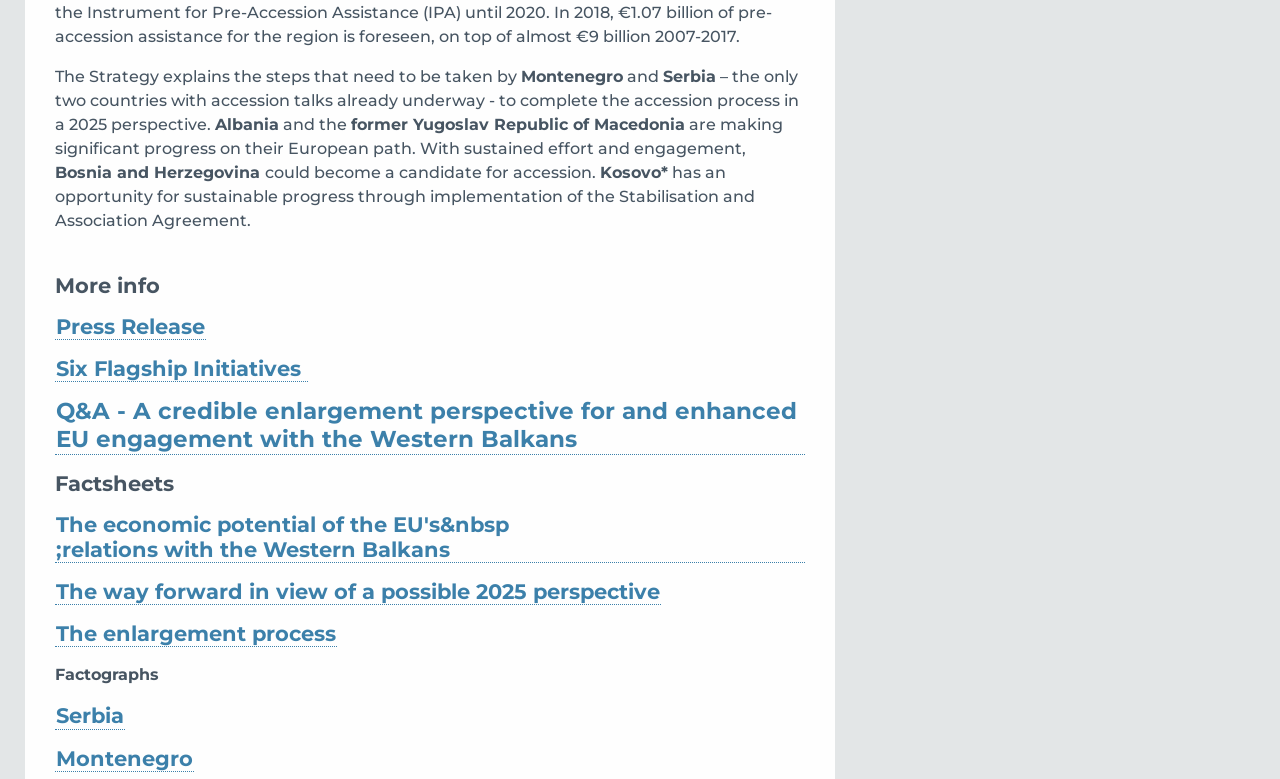How many headings are there on the webpage?
Based on the image, provide your answer in one word or phrase.

9